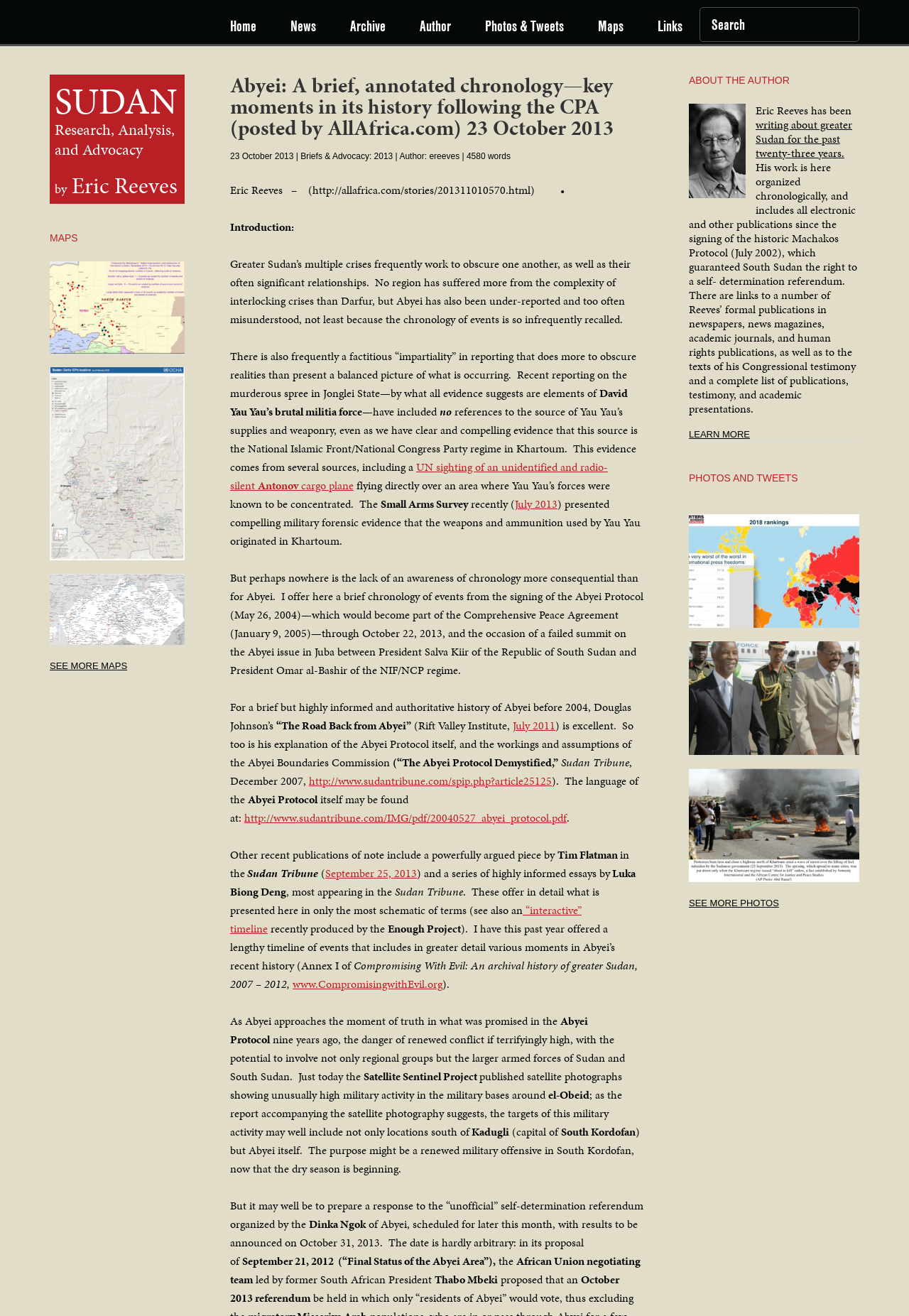Offer an in-depth caption of the entire webpage.

This webpage appears to be an article or blog post about Abyei, a region in Sudan, and its history following the Comprehensive Peace Agreement (CPA). The article is written by Eric Reeves and posted on AllAfrica.com on October 23, 2013.

At the top of the page, there is a navigation menu with links to "Home", "News", "Archive", "Author", "Photos & Tweets", "Maps", and "Links". There is also a search bar on the top right corner.

Below the navigation menu, the title of the article "Abyei: A brief, annotated chronology—key moments in its history following the CPA" is displayed prominently. The author's name, Eric Reeves, is mentioned below the title, along with a link to his profile.

The article itself is divided into several sections, with headings and subheadings. The text is dense and informative, with many references to specific events, dates, and sources. The author discusses the history of Abyei, the Abyei Protocol, and the Comprehensive Peace Agreement, as well as the current situation in the region.

Throughout the article, there are links to external sources, such as news articles and reports, as well as internal links to other sections of the article. There are also several mentions of other authors and their works, including Douglas Johnson and Luka Biong Deng.

The tone of the article is informative and analytical, with the author providing a detailed and nuanced understanding of the complex history and politics of Abyei. The language is formal and academic, suggesting that the article is intended for an audience with some background knowledge of the region and its history.